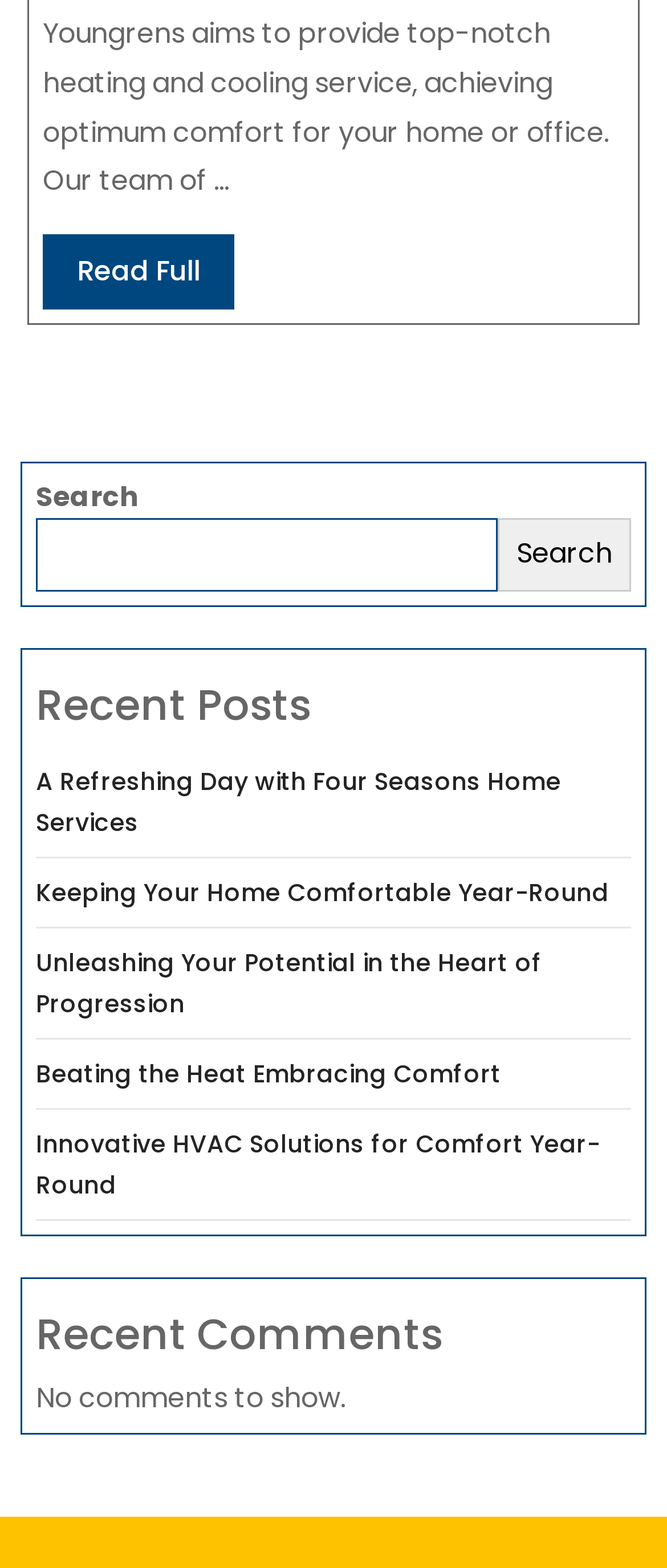Calculate the bounding box coordinates for the UI element based on the following description: "Search". Ensure the coordinates are four float numbers between 0 and 1, i.e., [left, top, right, bottom].

[0.746, 0.331, 0.946, 0.377]